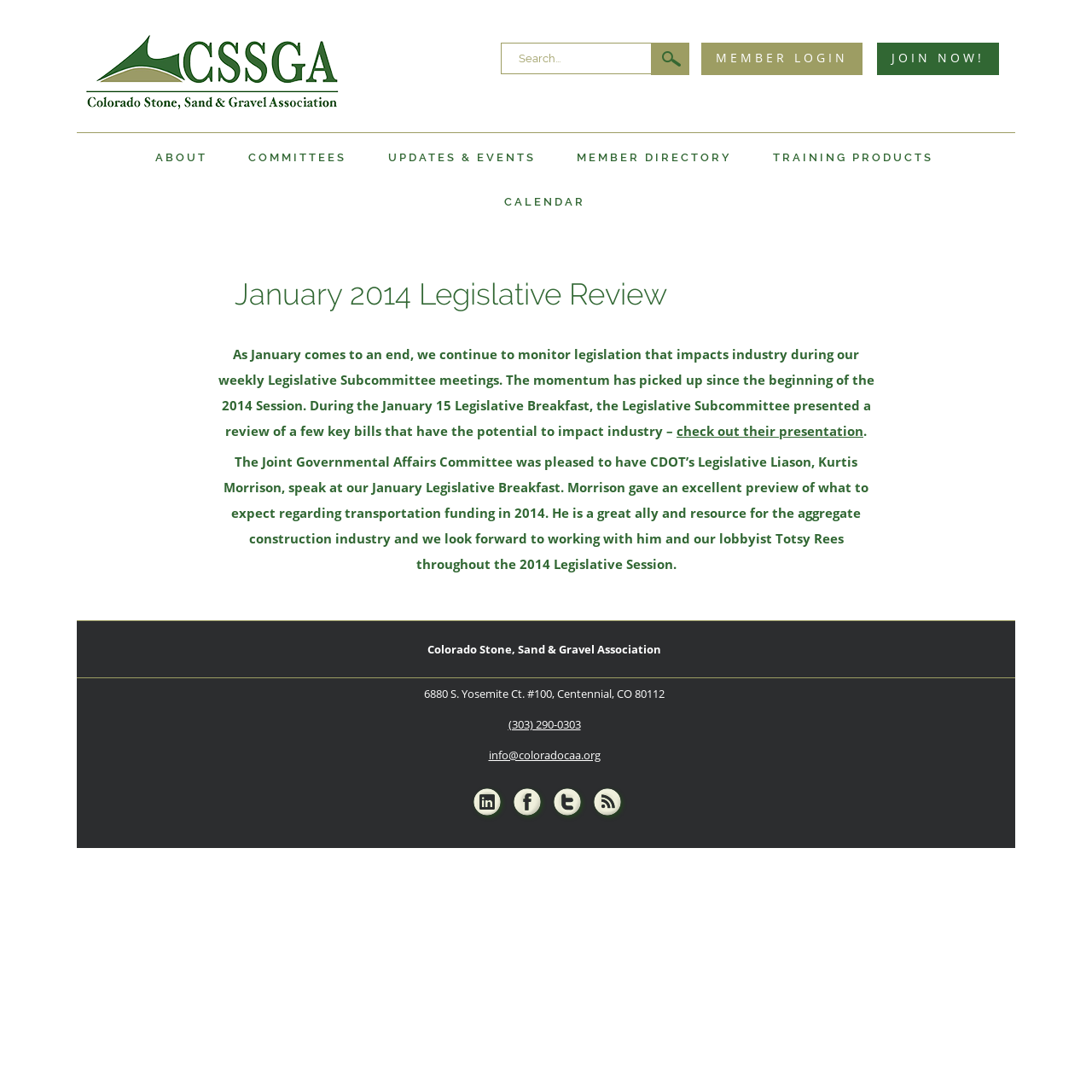Respond concisely with one word or phrase to the following query:
What is the topic of the presentation given by the Legislative Subcommittee?

Key bills that have the potential to impact industry